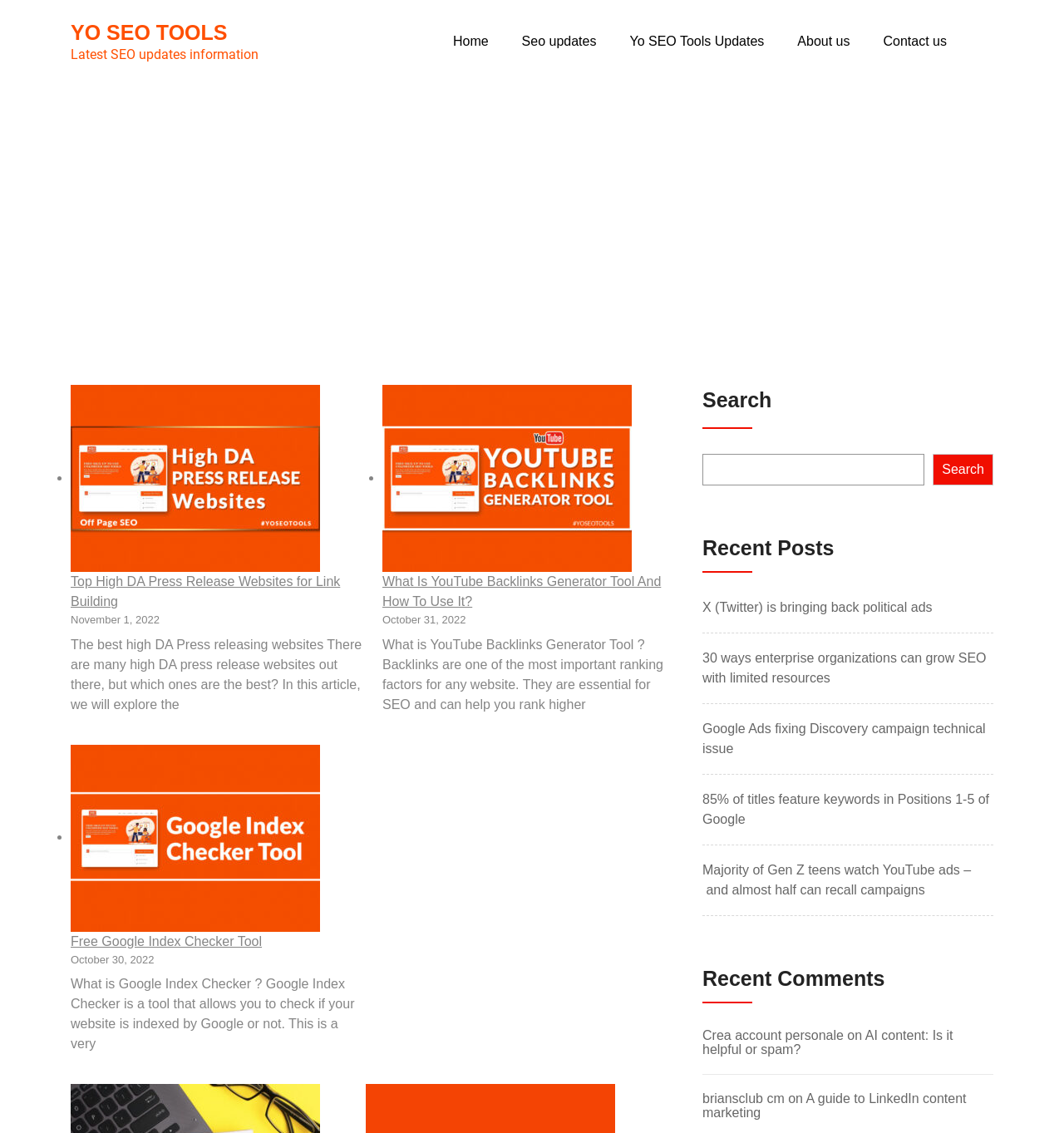Kindly provide the bounding box coordinates of the section you need to click on to fulfill the given instruction: "Visit the ALBUM REVIEWS page".

None